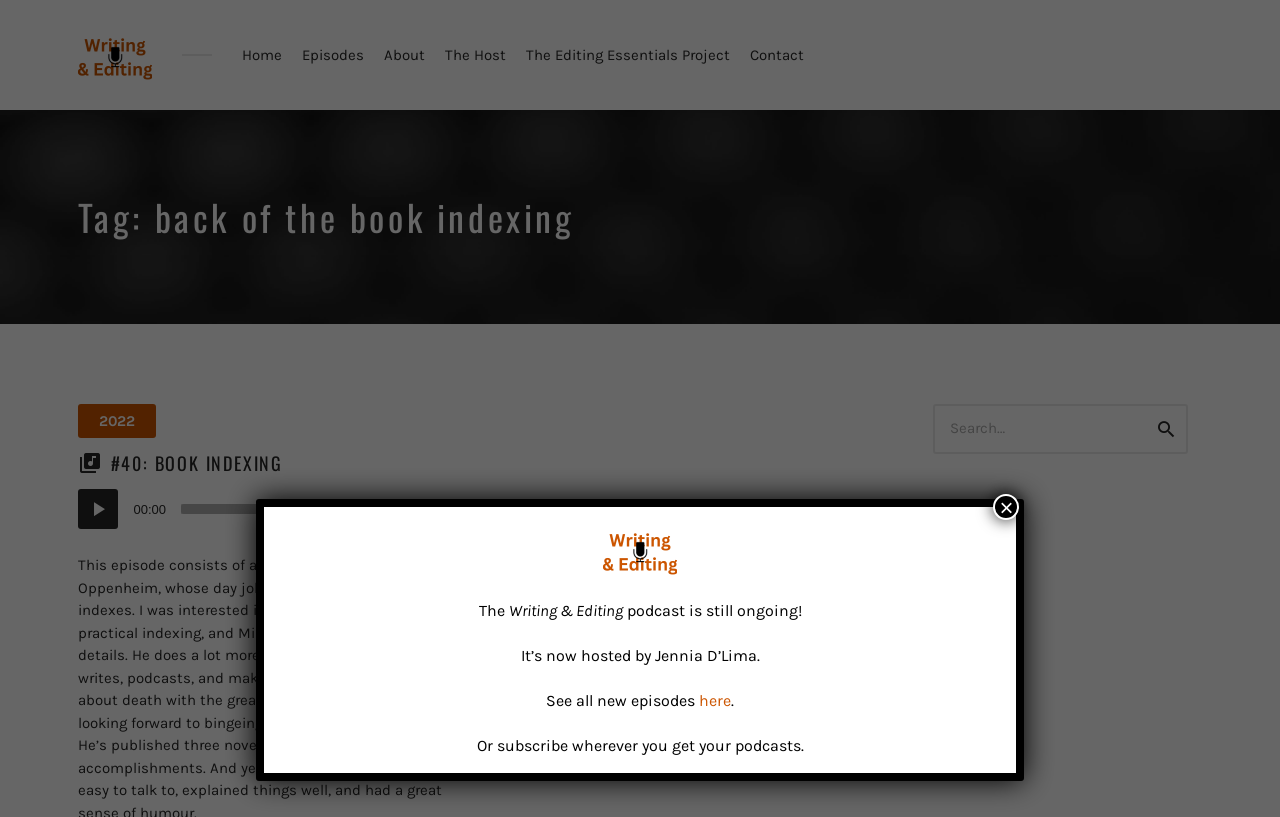Based on the element description parent_node: Search for: name="s" placeholder="Search…", identify the bounding box of the UI element in the given webpage screenshot. The coordinates should be in the format (top-left x, top-left y, bottom-right x, bottom-right y) and must be between 0 and 1.

[0.729, 0.494, 0.928, 0.556]